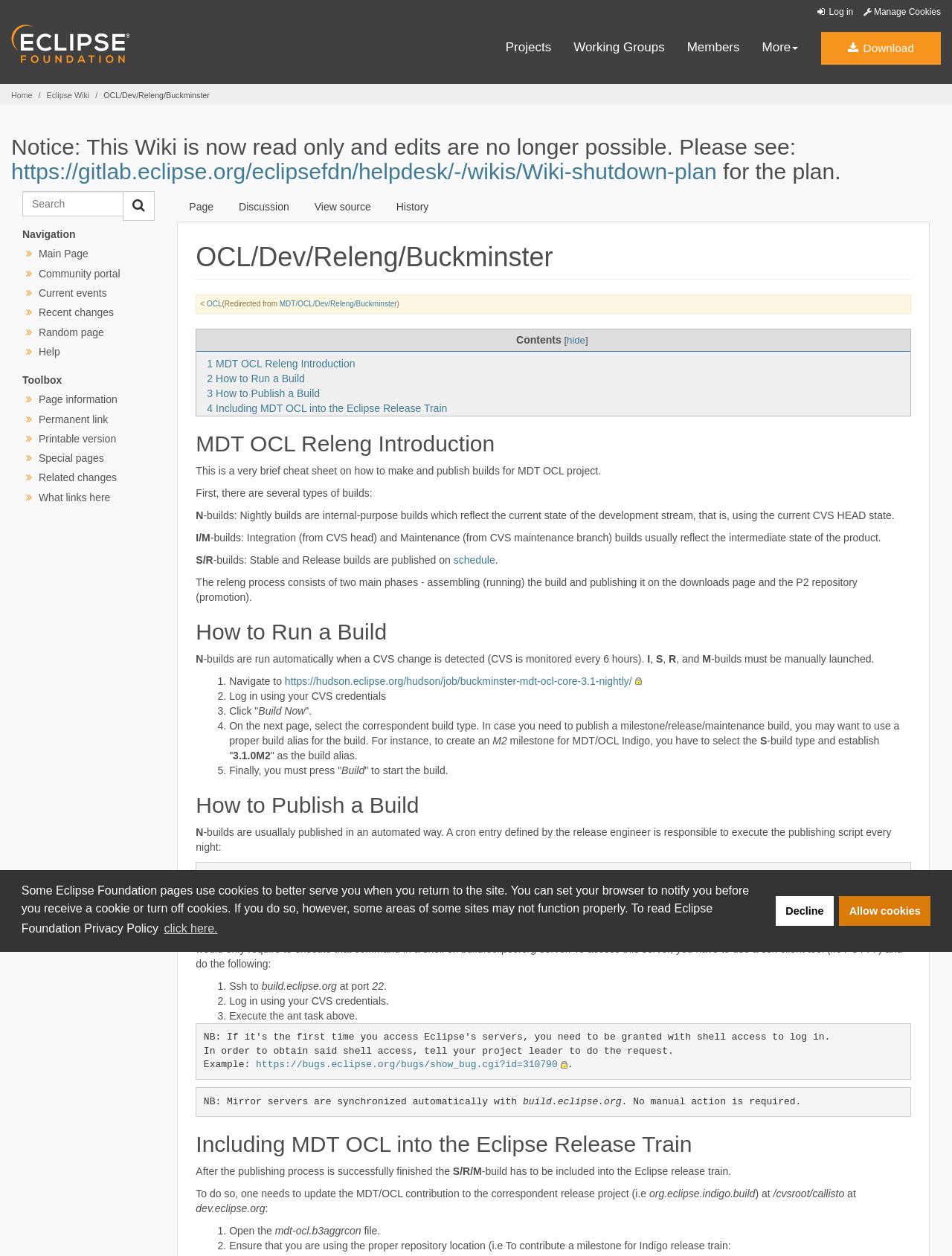Provide a thorough description of the webpage you see.

The webpage is about OCL/Dev/Releng/Buckminster on Eclipsepedia. At the top, there is a cookie consent dialog with three buttons: "learn more about cookies", "deny cookies", and "allow cookies". Below this dialog, there are several links, including "Log in", "Manage Cookies", "Eclipse.org logo", "Download", "Projects", "Working Groups", and "Members". 

On the left side, there is a navigation menu with links to "Main Page", "Community portal", "Current events", "Recent changes", "Random page", "Help", and other pages. 

The main content of the page is divided into several sections. The first section is about breadcrumbs, showing the path "Home > Eclipse Wiki > OCL/Dev/Releng/Buckminster". There is a notice at the top of the page, stating that the wiki is now read-only and edits are no longer possible, with a link to a wiki shutdown plan.

Below the notice, there are links to "navigation" and "search", as well as a search box. The main content of the page is organized into tabs, with links to "Page", "Discussion", "View source", and "History".

The main section of the page is about OCL/Dev/Releng/Buckminster, with a heading and several subheadings, including "Contents", "MDT OCL Releng Introduction", "How to Run a Build", and "How to Publish a Build". The content of these sections includes text, links, and headings, providing information about MDT OCL project builds, including types of builds, the releng process, and how to run and publish builds.